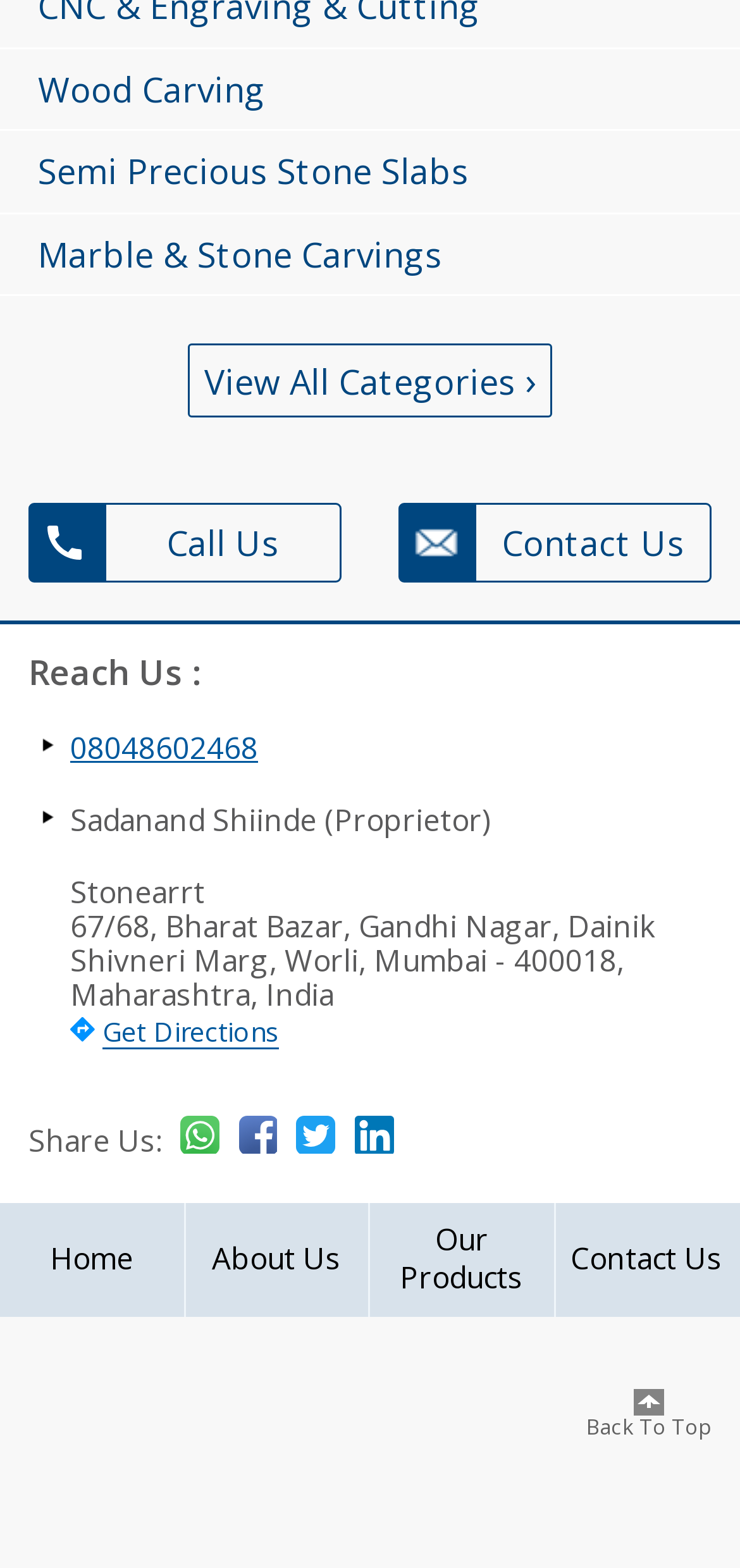How can I contact the company?
Refer to the screenshot and answer in one word or phrase.

Call or visit the address